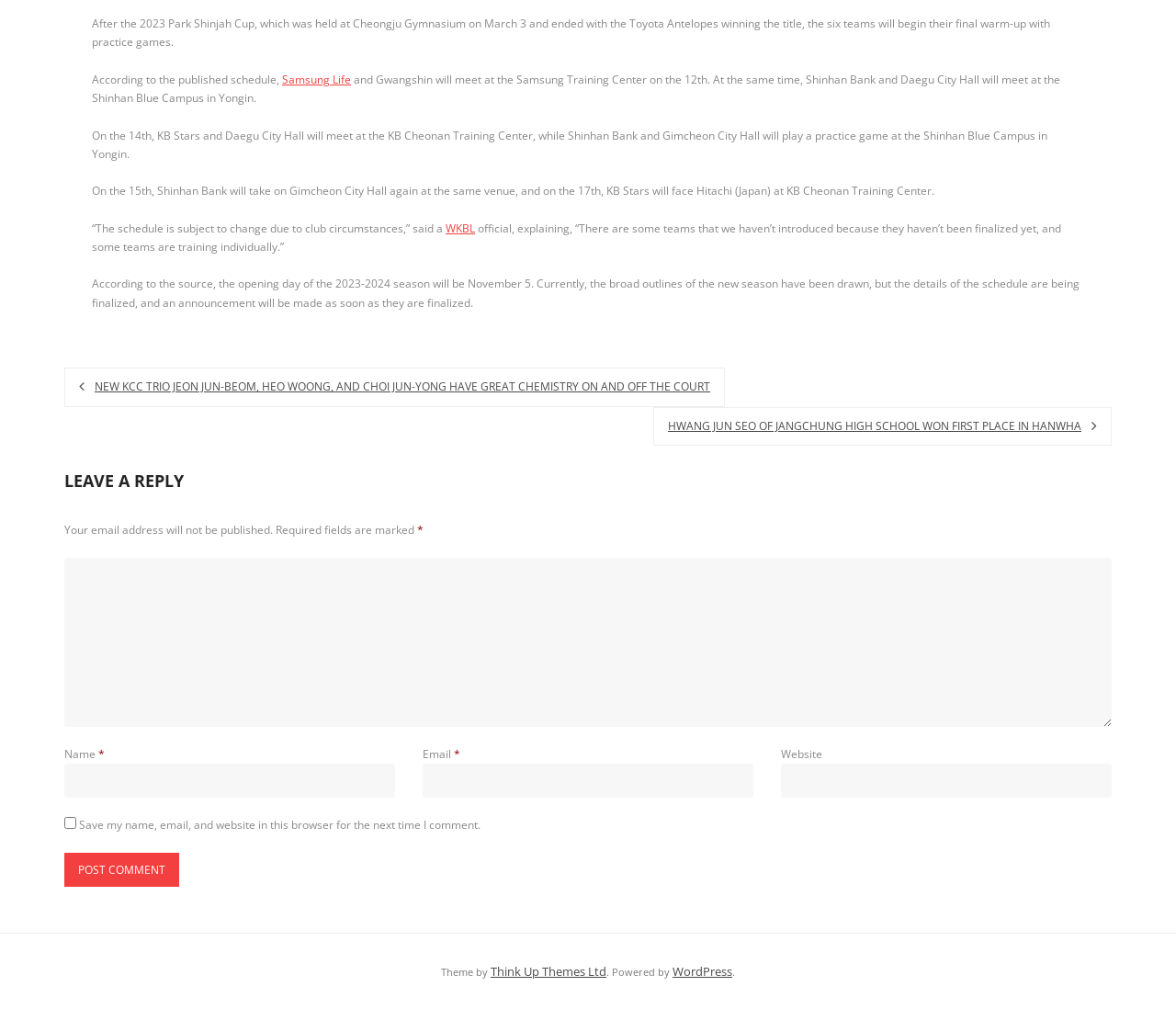Please identify the coordinates of the bounding box that should be clicked to fulfill this instruction: "Post a comment".

[0.055, 0.845, 0.152, 0.879]